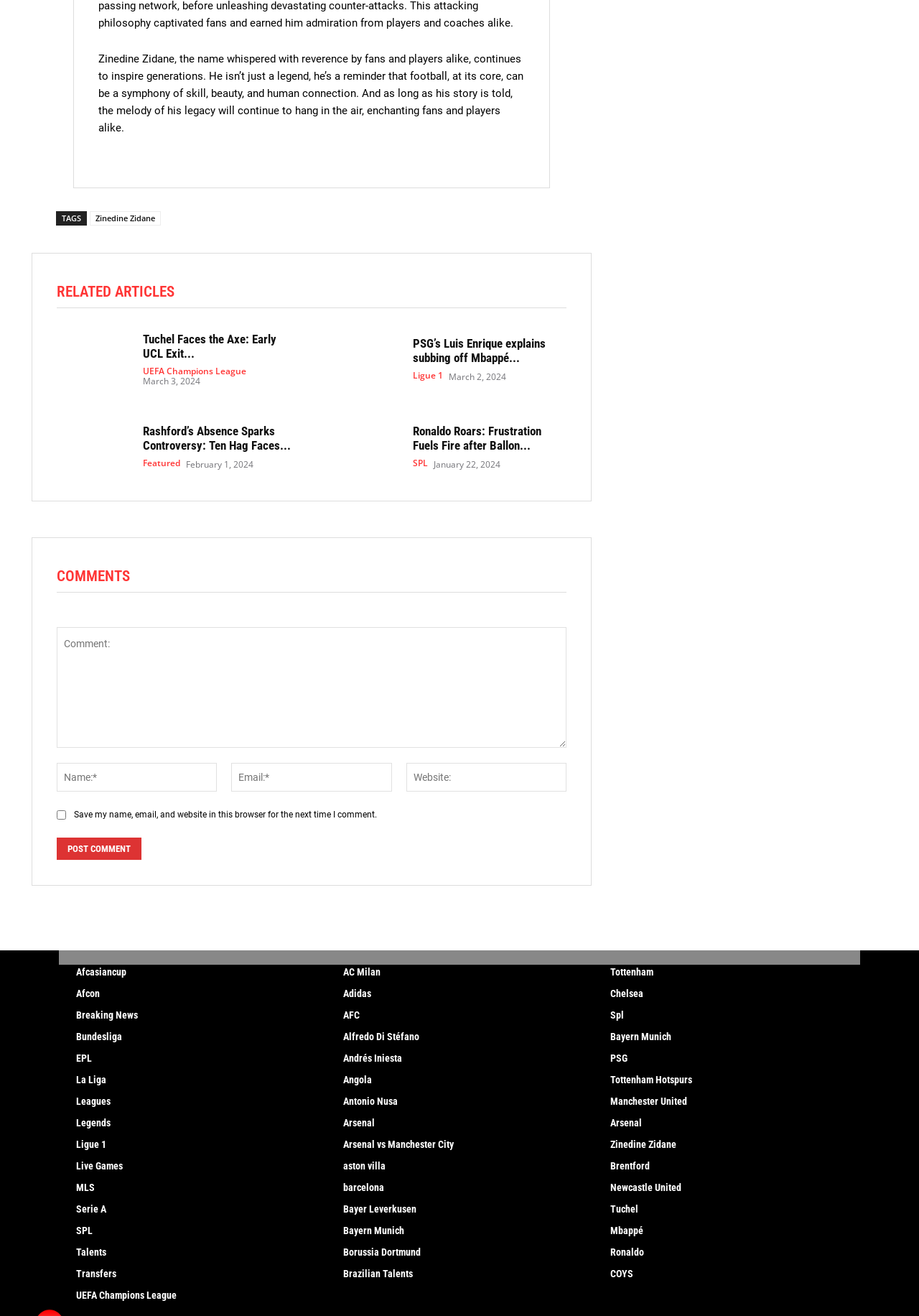Please provide a comprehensive response to the question below by analyzing the image: 
What is the main topic of the webpage?

The webpage appears to be a football news website, with various articles and links related to football teams, players, and leagues. The main topic is evident from the content of the articles and the links provided.